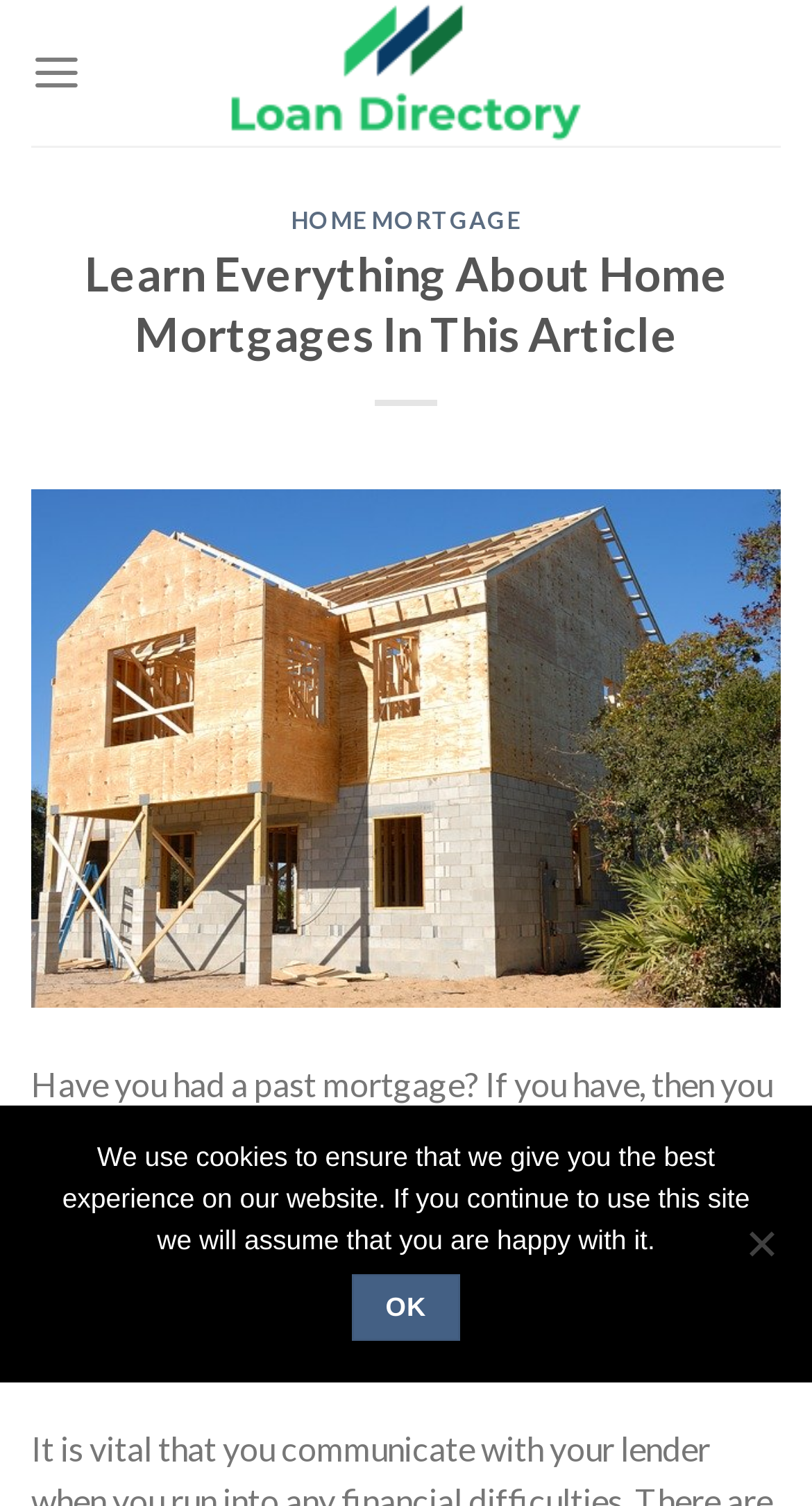Determine the bounding box coordinates in the format (top-left x, top-left y, bottom-right x, bottom-right y). Ensure all values are floating point numbers between 0 and 1. Identify the bounding box of the UI element described by: Home Mortgage

[0.359, 0.137, 0.641, 0.155]